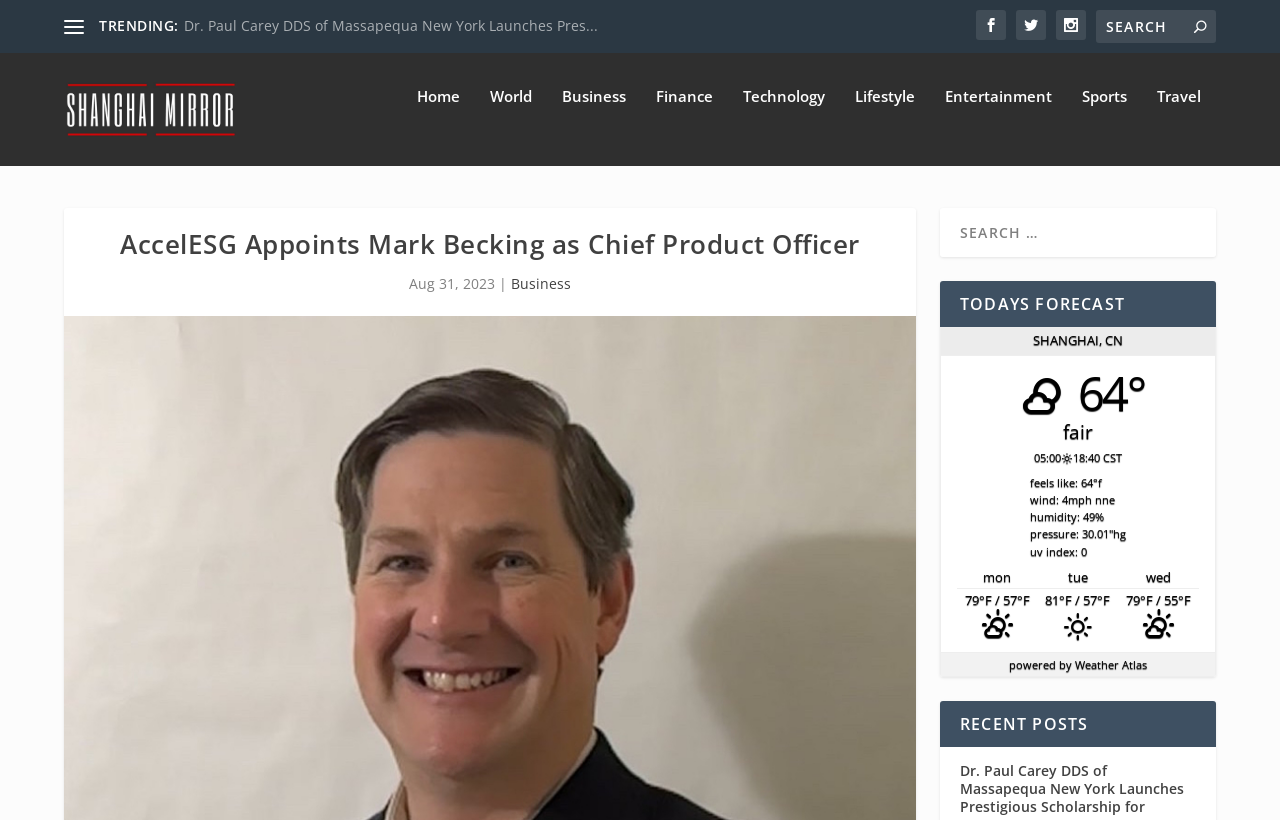Create a full and detailed caption for the entire webpage.

The webpage appears to be a news website, specifically the Shanghai Mirror, with a focus on business and finance news. At the top of the page, there is a heading that reads "TRENDING:" followed by a list of links to various news articles. Below this, there is a search bar with a magnifying glass icon and a button to submit the search query.

To the left of the search bar, there is a vertical list of links to different sections of the website, including Home, World, Business, Finance, Technology, Lifestyle, Entertainment, Sports, and Travel. Each link has a corresponding icon.

The main content of the page is an article with the title "AccelESG Appoints Mark Becking as Chief Product Officer" and a subtitle that reads "Aug 31, 2023 | Business". The article is accompanied by a small image of the Shanghai Mirror logo.

Below the article, there is a section titled "TODAYS FORECAST" that displays the current weather in Shanghai, including the temperature, humidity, wind speed, and other conditions. This section also includes a table with a 3-day weather forecast.

Further down the page, there is a section titled "RECENT POSTS" that lists links to other news articles, including one about a scholarship for medical professionals.

Throughout the page, there are various icons and graphics, including social media icons, a weather icon, and a logo for Weather Atlas, which appears to be the provider of the weather forecast.